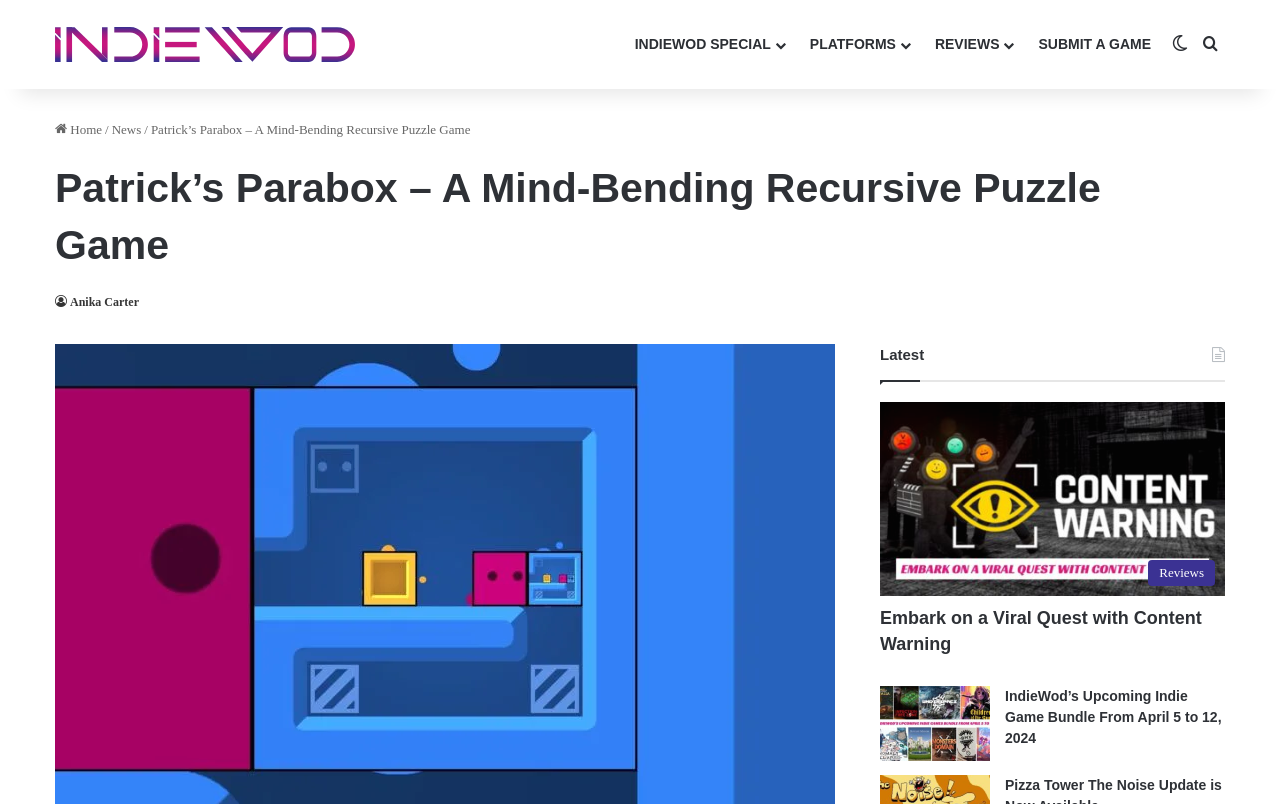Using the information in the image, give a comprehensive answer to the question: 
What is the name of the author of the game?

The webpage contains a link with the text 'Anika Carter', which can be inferred as the author of the game Patrick's Parabox.